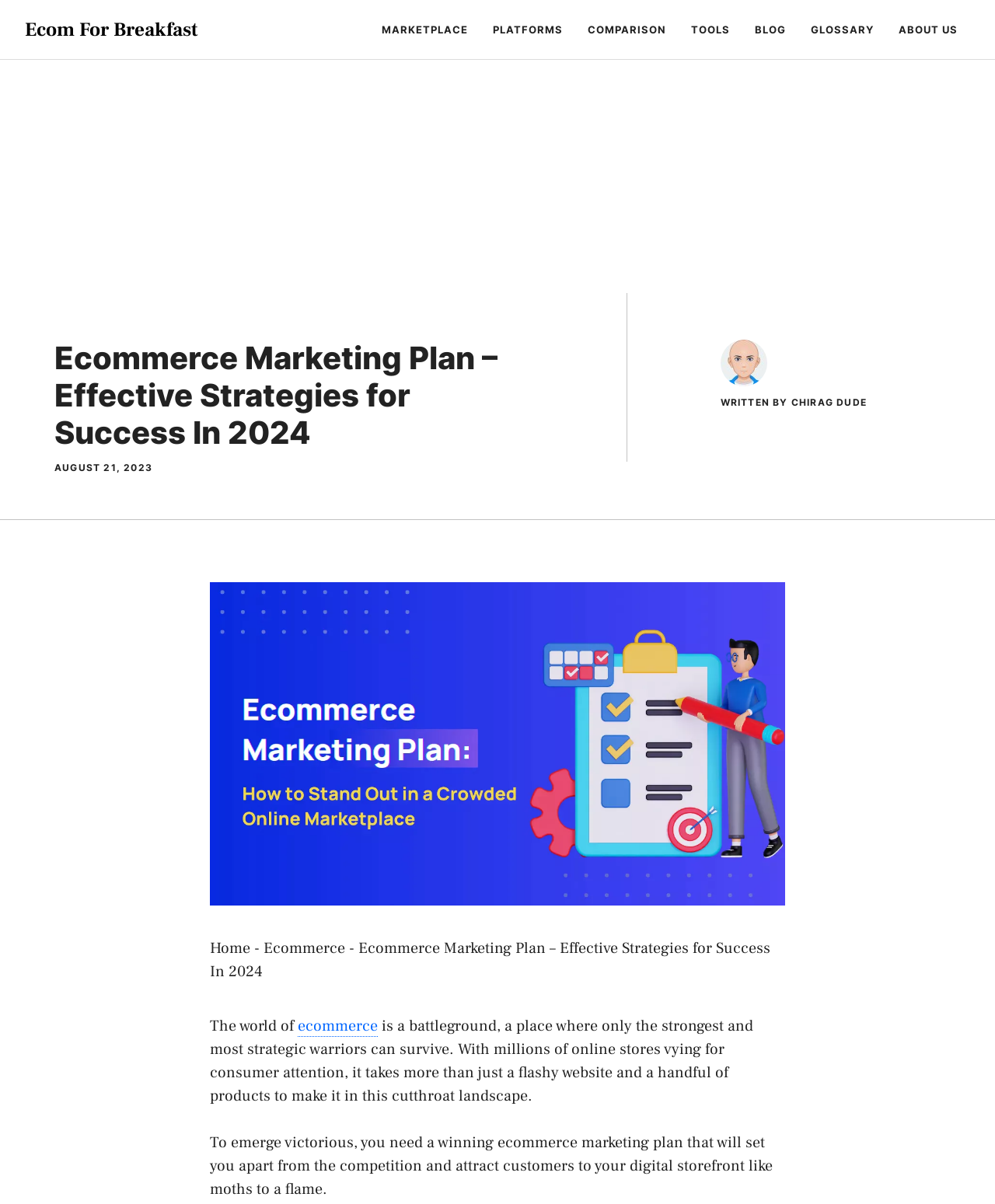Identify the bounding box coordinates of the clickable region necessary to fulfill the following instruction: "Learn more about ecommerce". The bounding box coordinates should be four float numbers between 0 and 1, i.e., [left, top, right, bottom].

[0.299, 0.844, 0.38, 0.861]